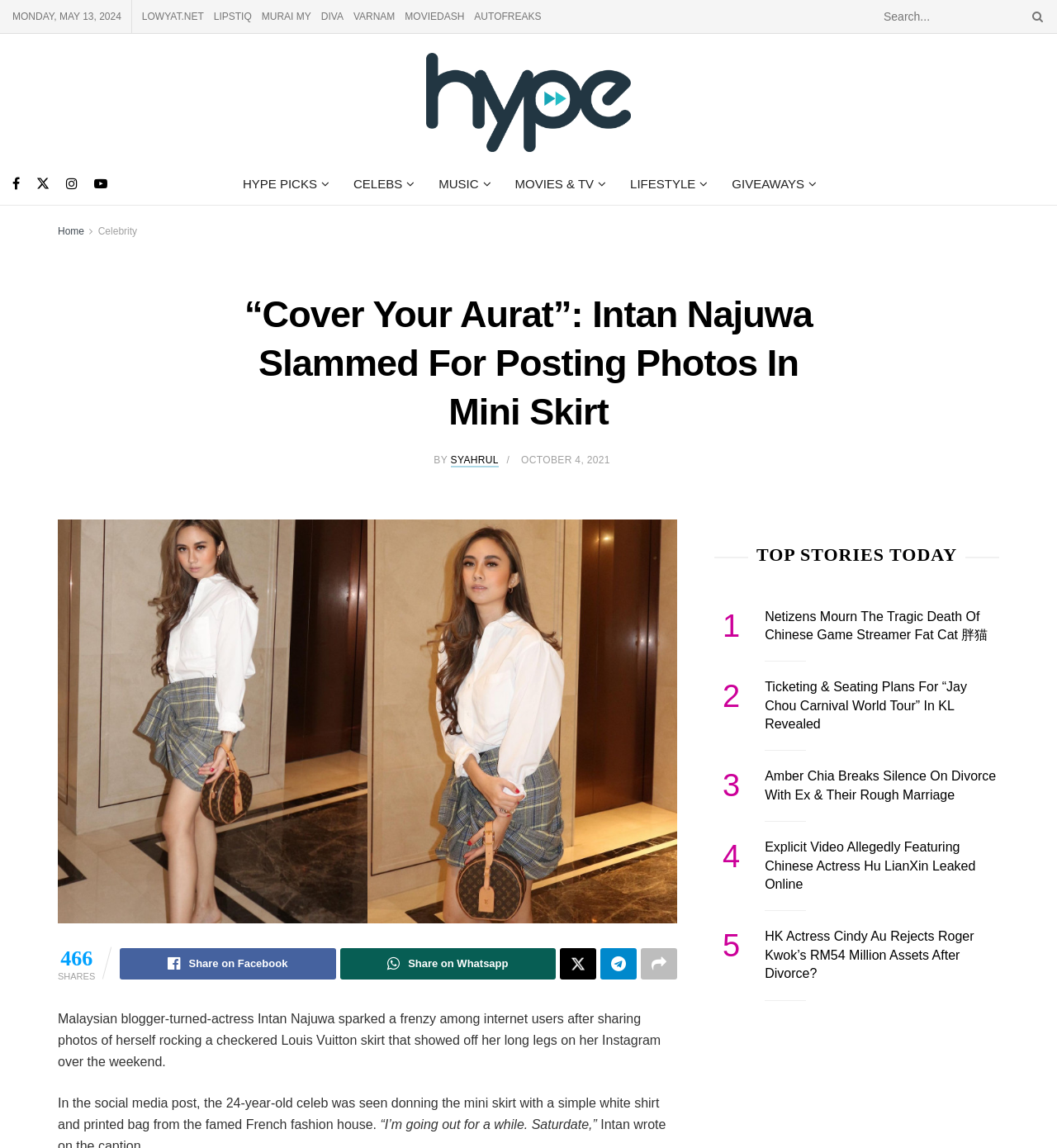Determine the bounding box coordinates for the region that must be clicked to execute the following instruction: "Share on Facebook".

[0.113, 0.826, 0.318, 0.853]